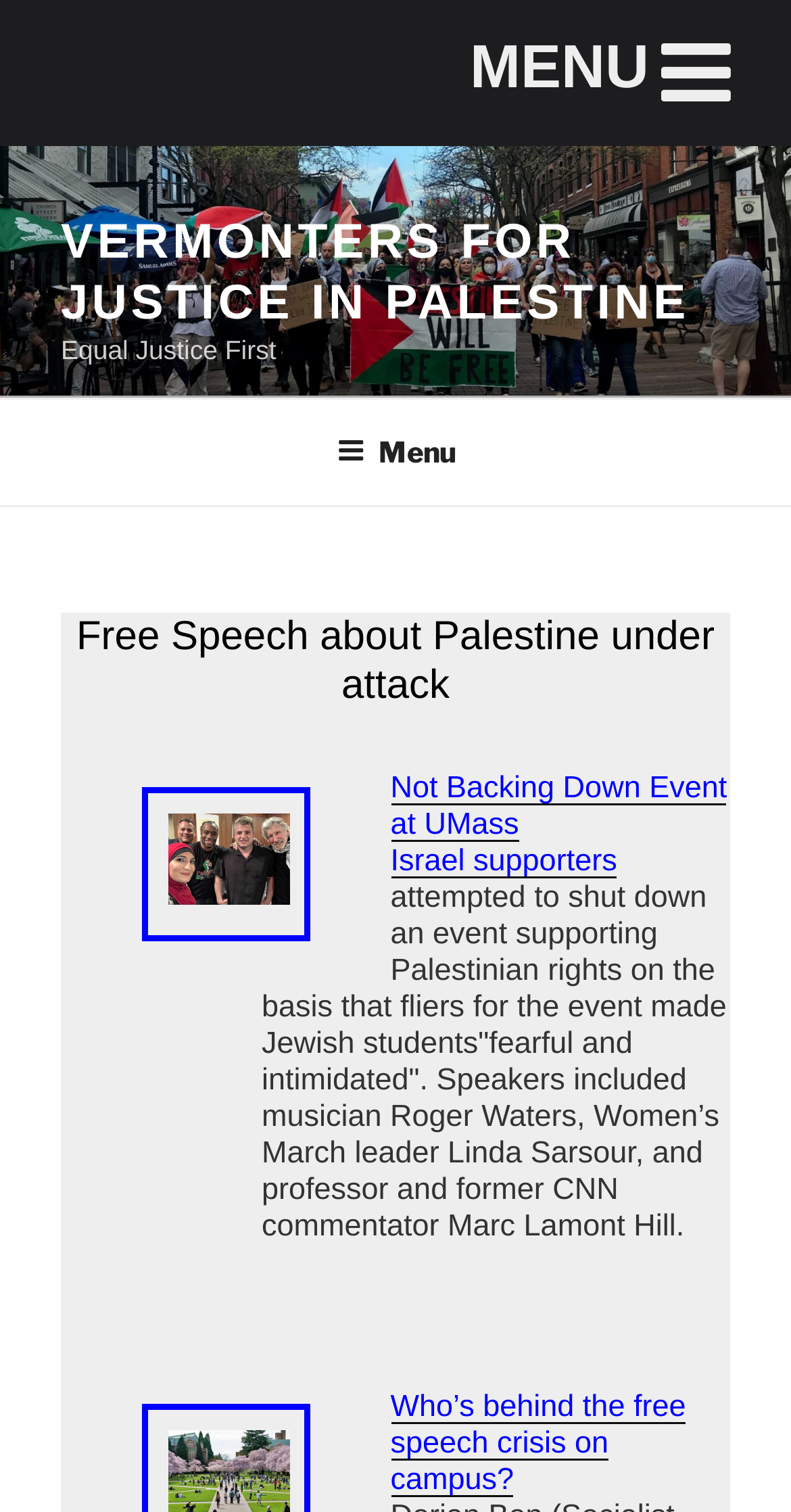Answer the question below with a single word or a brief phrase: 
Who are the speakers mentioned in the event?

Roger Waters, Linda Sarsour, Marc Lamont Hill